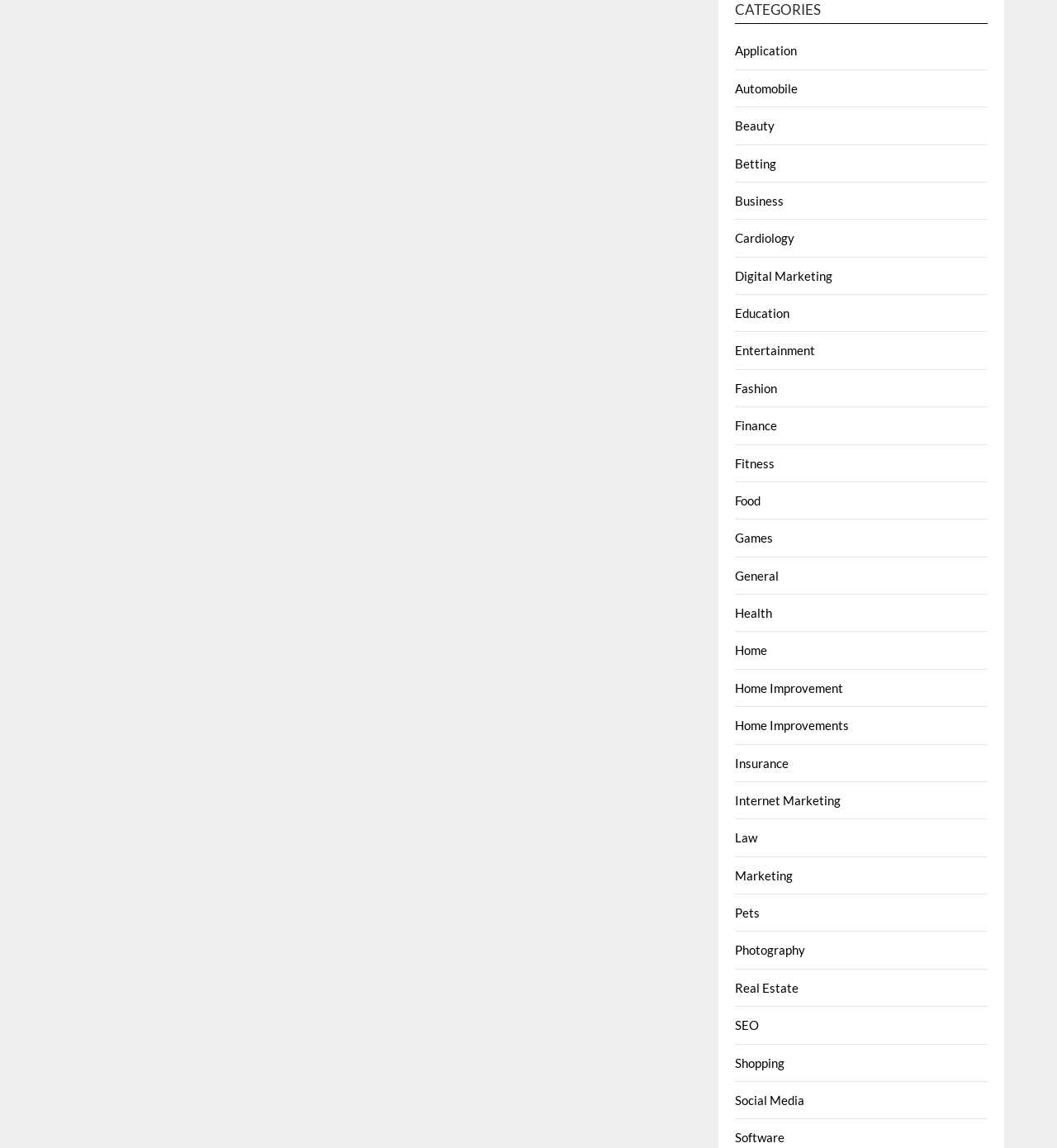What is the last category listed?
Refer to the image and offer an in-depth and detailed answer to the question.

The last category listed is 'Software' because it is the last link element under the 'CATEGORIES' heading, with a bounding box coordinate of [0.696, 0.984, 0.742, 0.997].